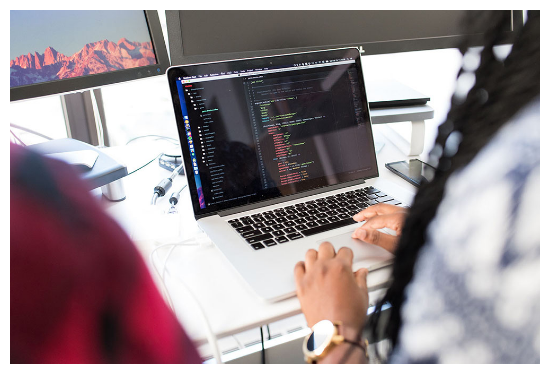What is displayed on the monitors?
Using the image, give a concise answer in the form of a single word or short phrase.

Vibrant view of mountains